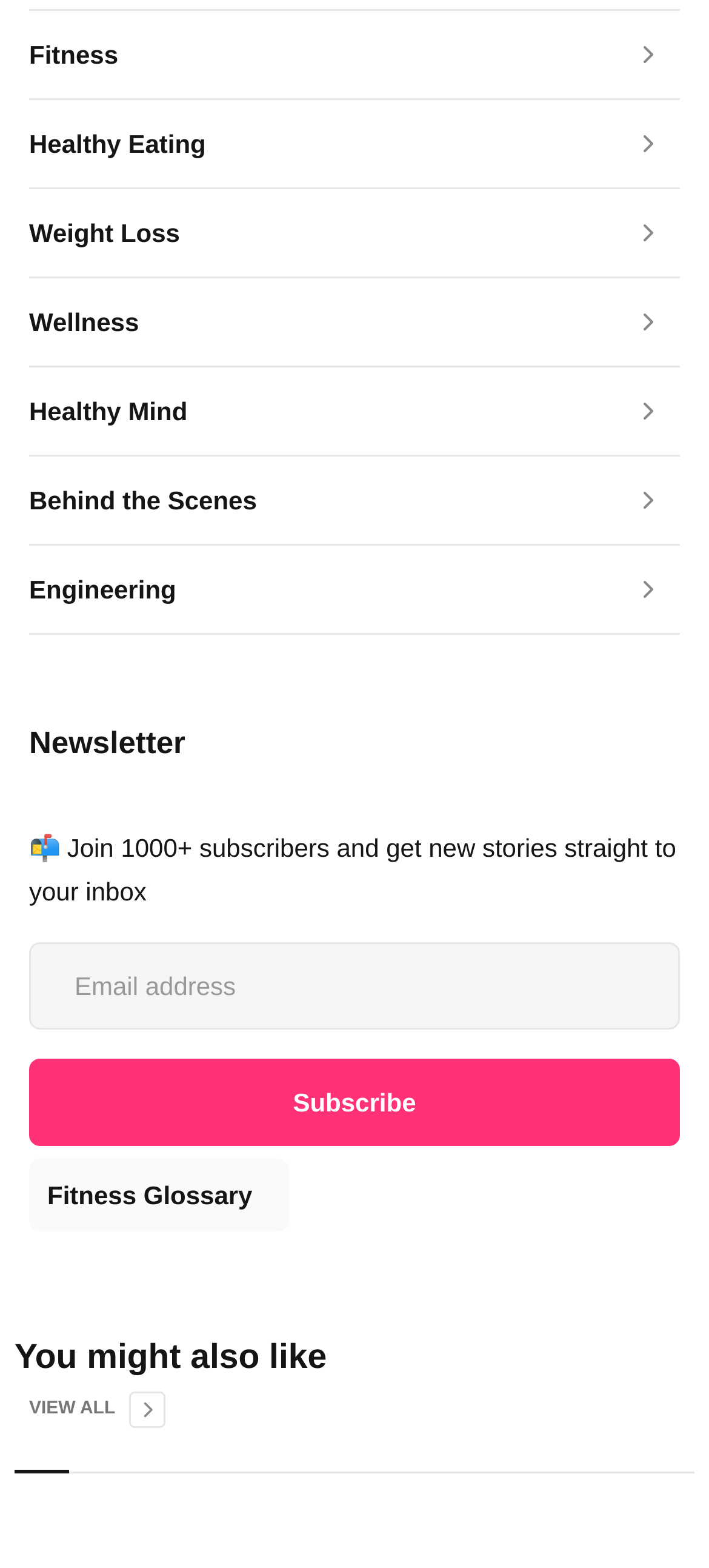Provide a thorough and detailed response to the question by examining the image: 
What is the main purpose of the form?

The form is labeled as 'Subscribe Form' and has a textbox for email address and a subscribe button, indicating that its main purpose is to allow users to subscribe to a newsletter.